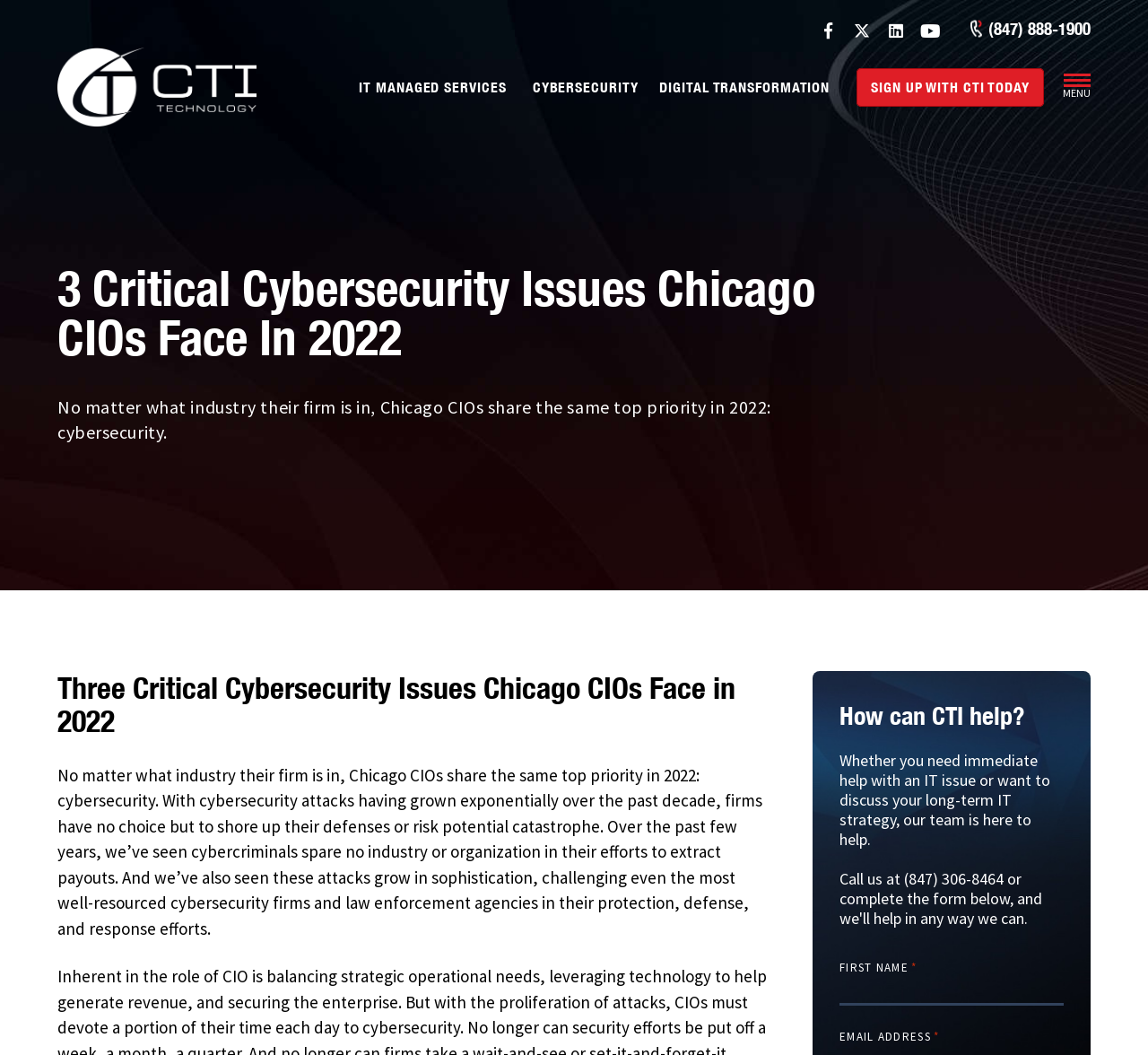Please specify the bounding box coordinates in the format (top-left x, top-left y, bottom-right x, bottom-right y), with all values as floating point numbers between 0 and 1. Identify the bounding box of the UI element described by: Sign Up With CTI Today

[0.746, 0.039, 0.909, 0.076]